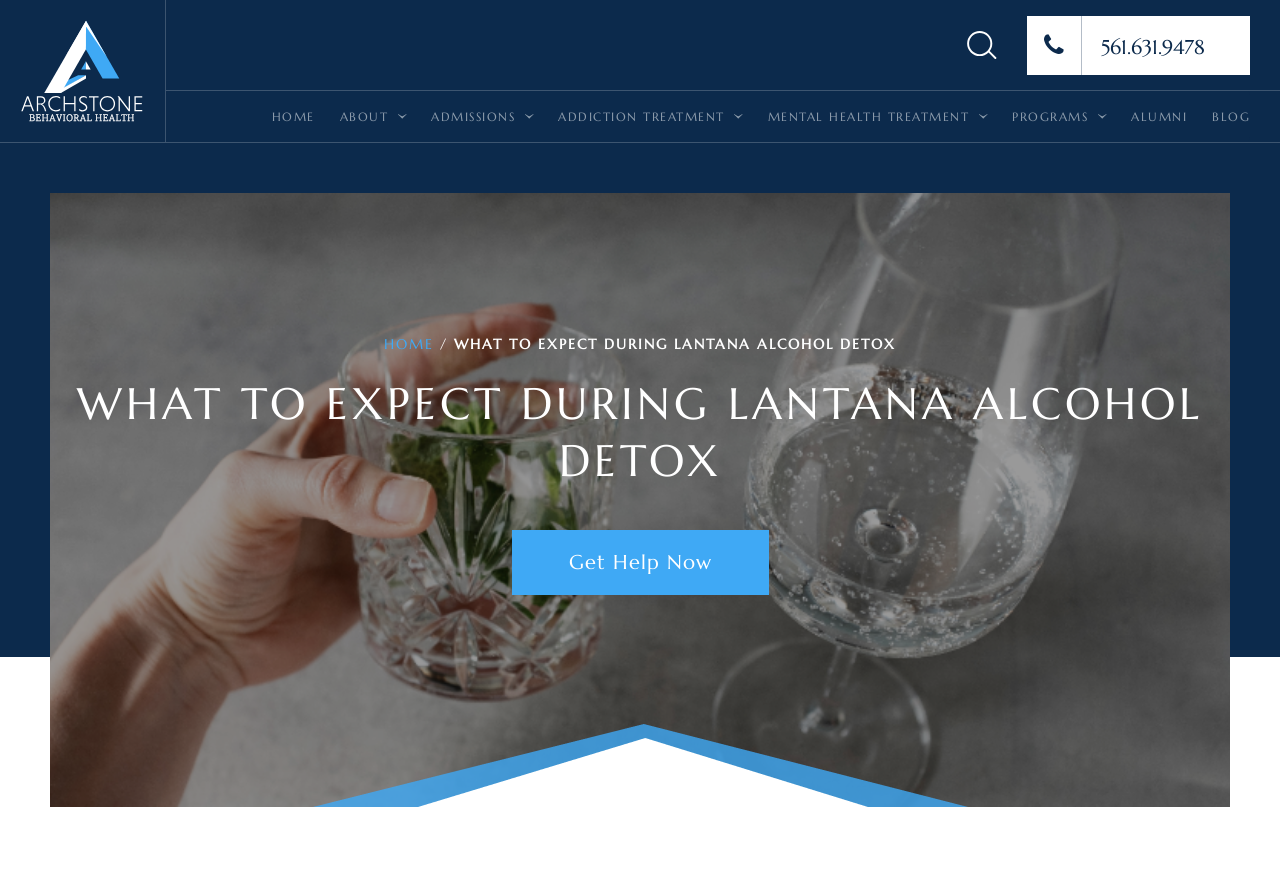What is the purpose of the 'Get Help Now' button?
Could you please answer the question thoroughly and with as much detail as possible?

I inferred the purpose of the button by considering the context of the webpage, which is about Lantana alcohol detox, and the prominent placement of the button.